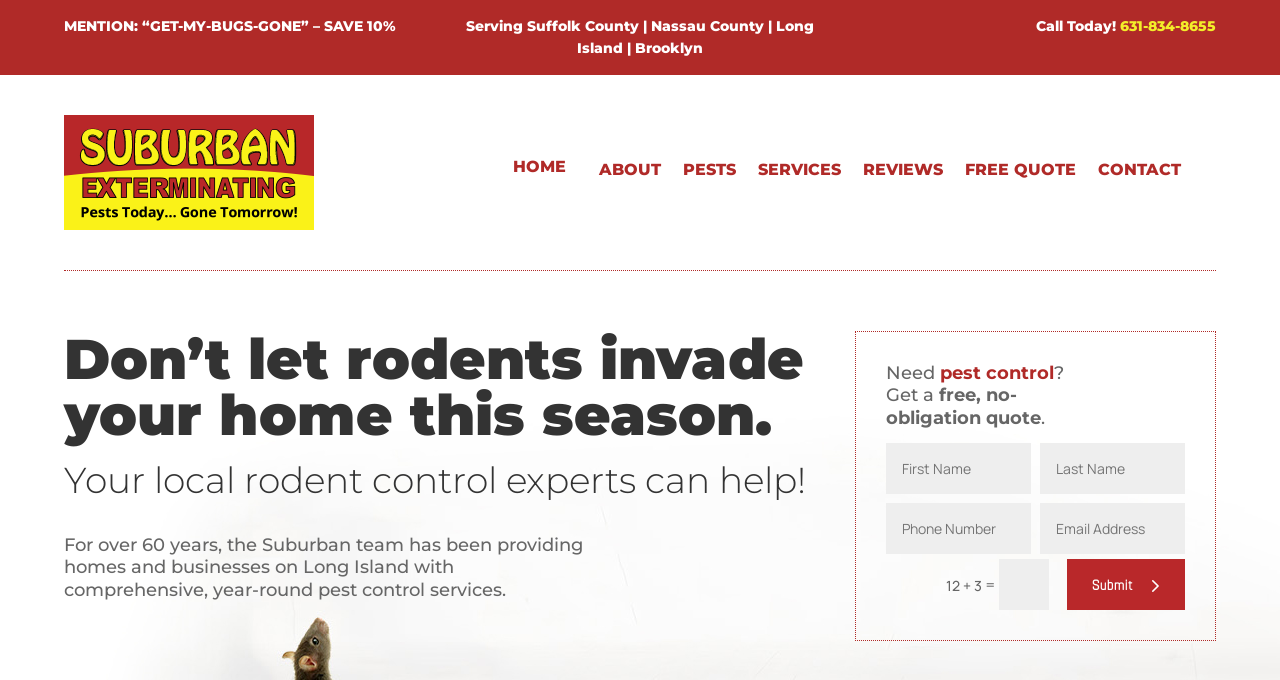Locate the bounding box of the UI element described by: "name="et_pb_contact_first_name_0" placeholder="First Name"" in the given webpage screenshot.

[0.692, 0.652, 0.805, 0.727]